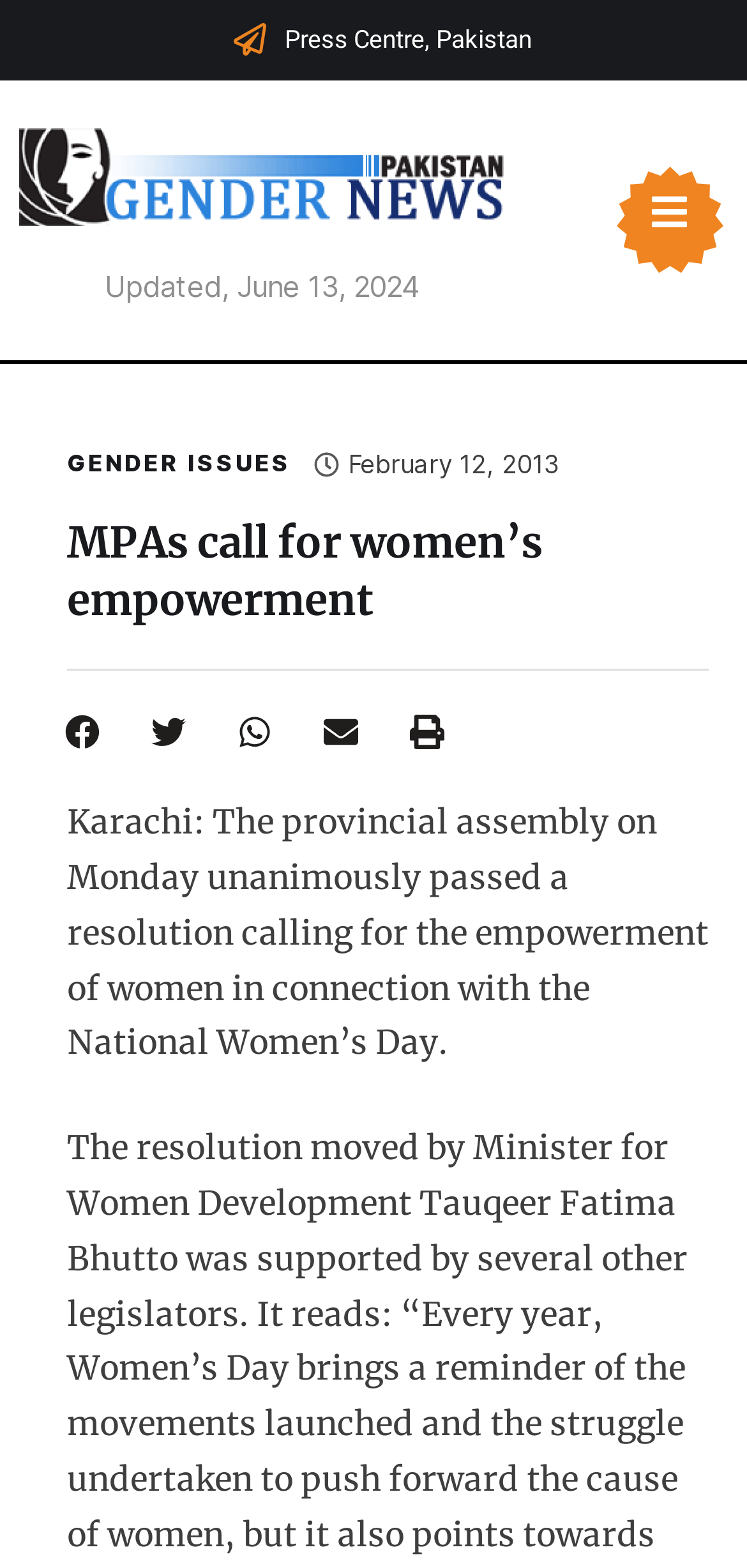What is the date of the article? Look at the image and give a one-word or short phrase answer.

June 13, 2024